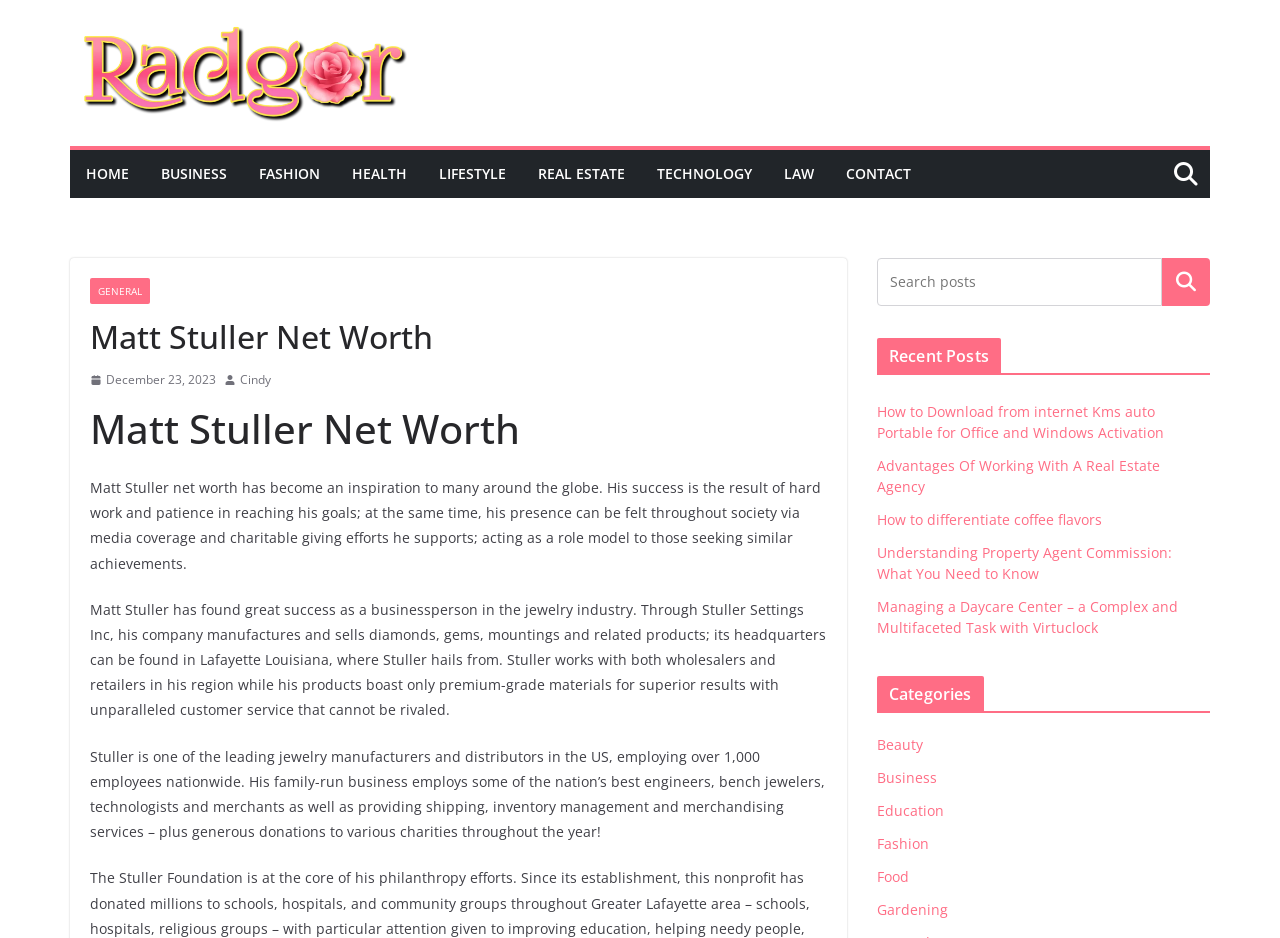Bounding box coordinates are specified in the format (top-left x, top-left y, bottom-right x, bottom-right y). All values are floating point numbers bounded between 0 and 1. Please provide the bounding box coordinate of the region this sentence describes: December 23, 2023

[0.07, 0.394, 0.169, 0.417]